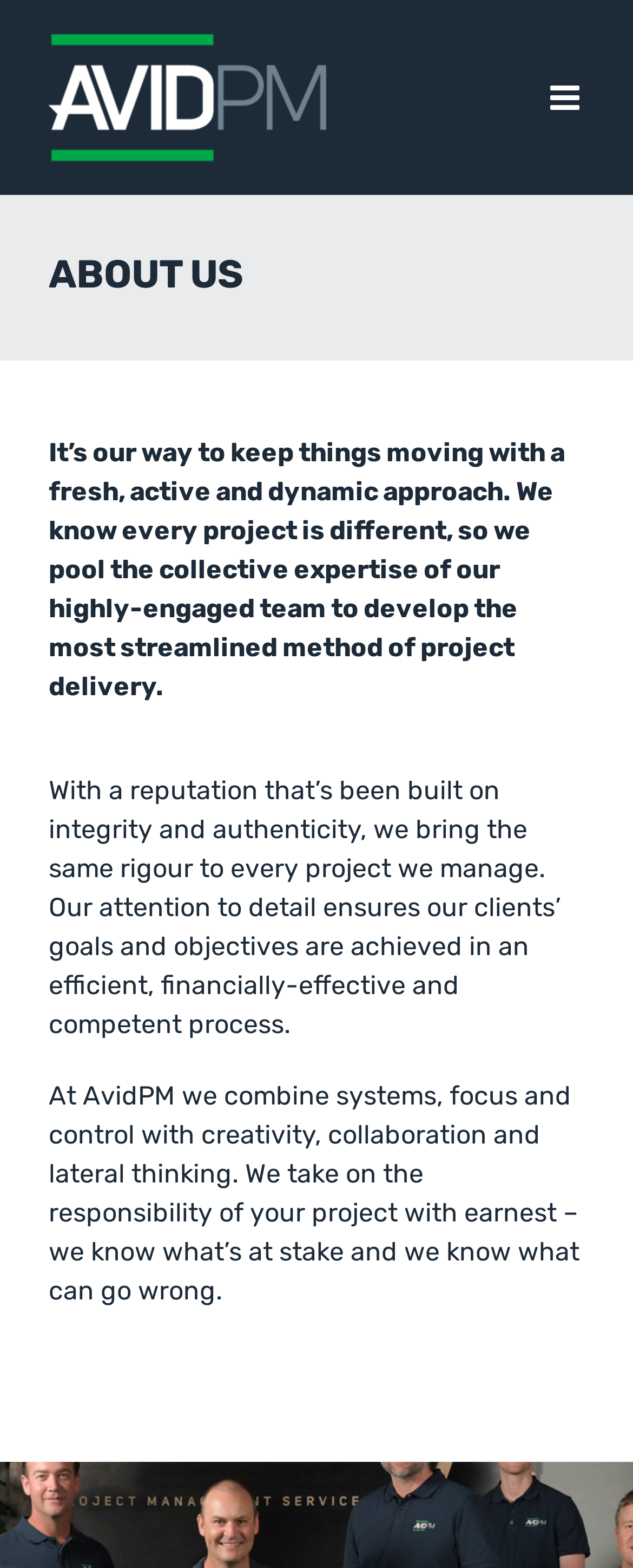Given the description alt="AVIDPM Logo", predict the bounding box coordinates of the UI element. Ensure the coordinates are in the format (top-left x, top-left y, bottom-right x, bottom-right y) and all values are between 0 and 1.

[0.077, 0.021, 0.515, 0.104]